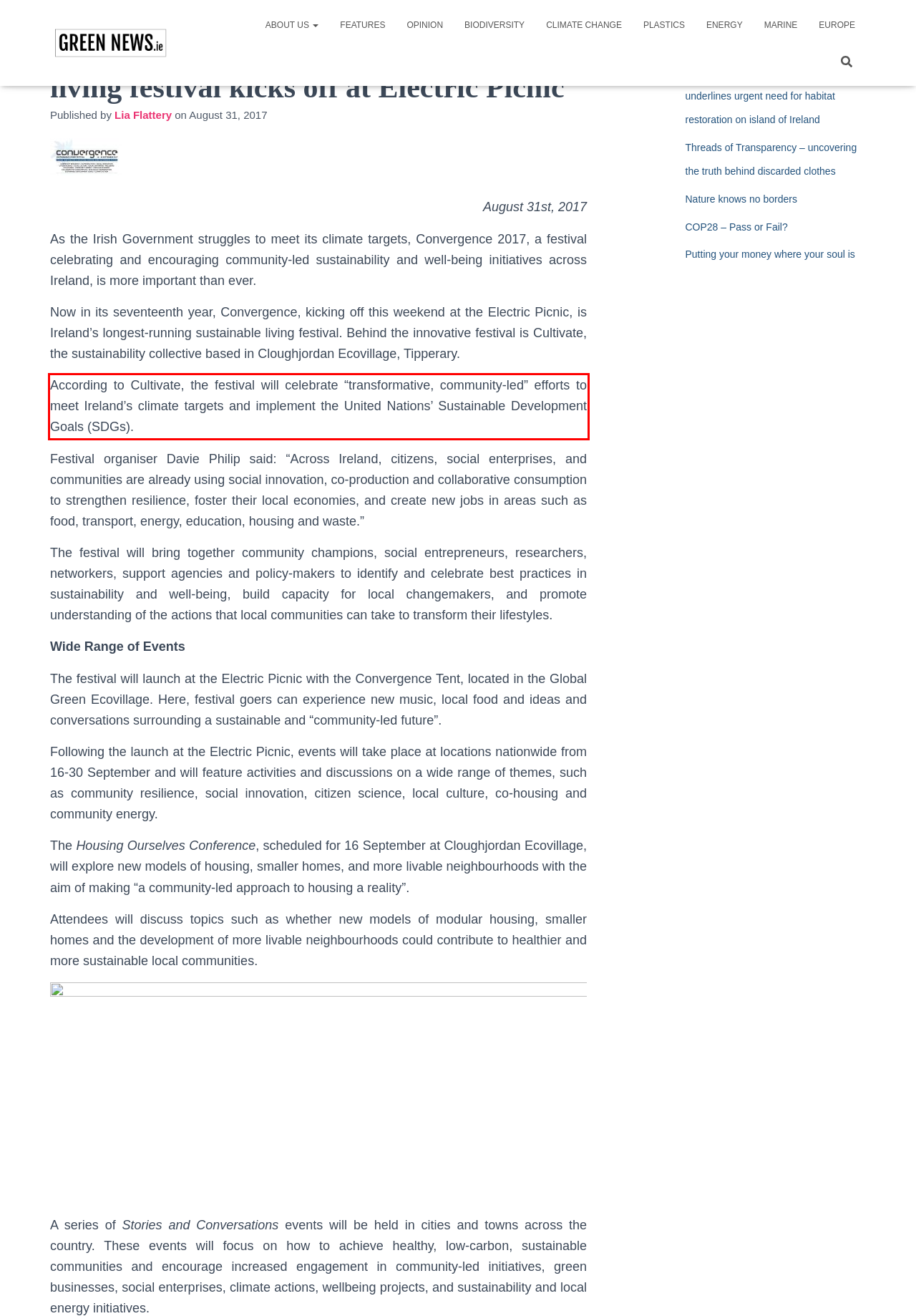You are presented with a webpage screenshot featuring a red bounding box. Perform OCR on the text inside the red bounding box and extract the content.

According to Cultivate, the festival will celebrate “transformative, community-led” efforts to meet Ireland’s climate targets and implement the United Nations’ Sustainable Development Goals (SDGs).